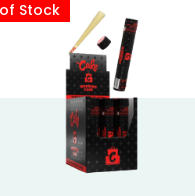Thoroughly describe what you see in the image.

The image showcases a sophisticated display of "CAKE CLASSICS Terpenes Infused Cones," presented in an eye-catching retail box. The packaging features a sleek black design adorned with red accents, prominently displaying the CAKE logo and product details. Alongside the box, one of the infused cones and a small accessory are visible, emphasizing the product's quality and design. A red label marked "Out of Stock" is prominently featured in the corner, indicating that this popular item is currently unavailable. The overall presentation highlights the premium nature of CAKE products, designed to enhance the user experience for vaping enthusiasts.